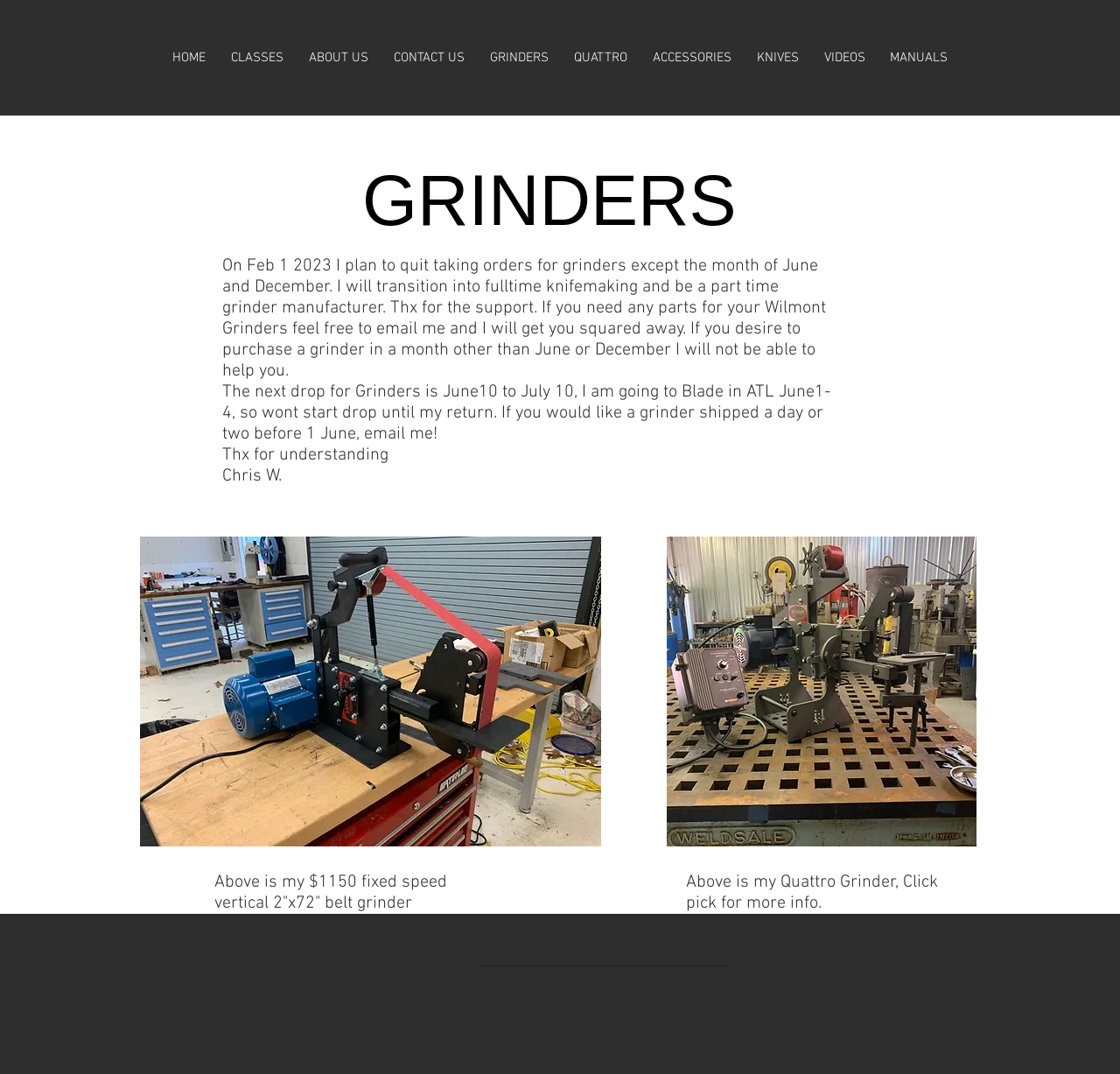When is the next drop for Grinders?
Using the image as a reference, answer the question with a short word or phrase.

June 10 to July 10